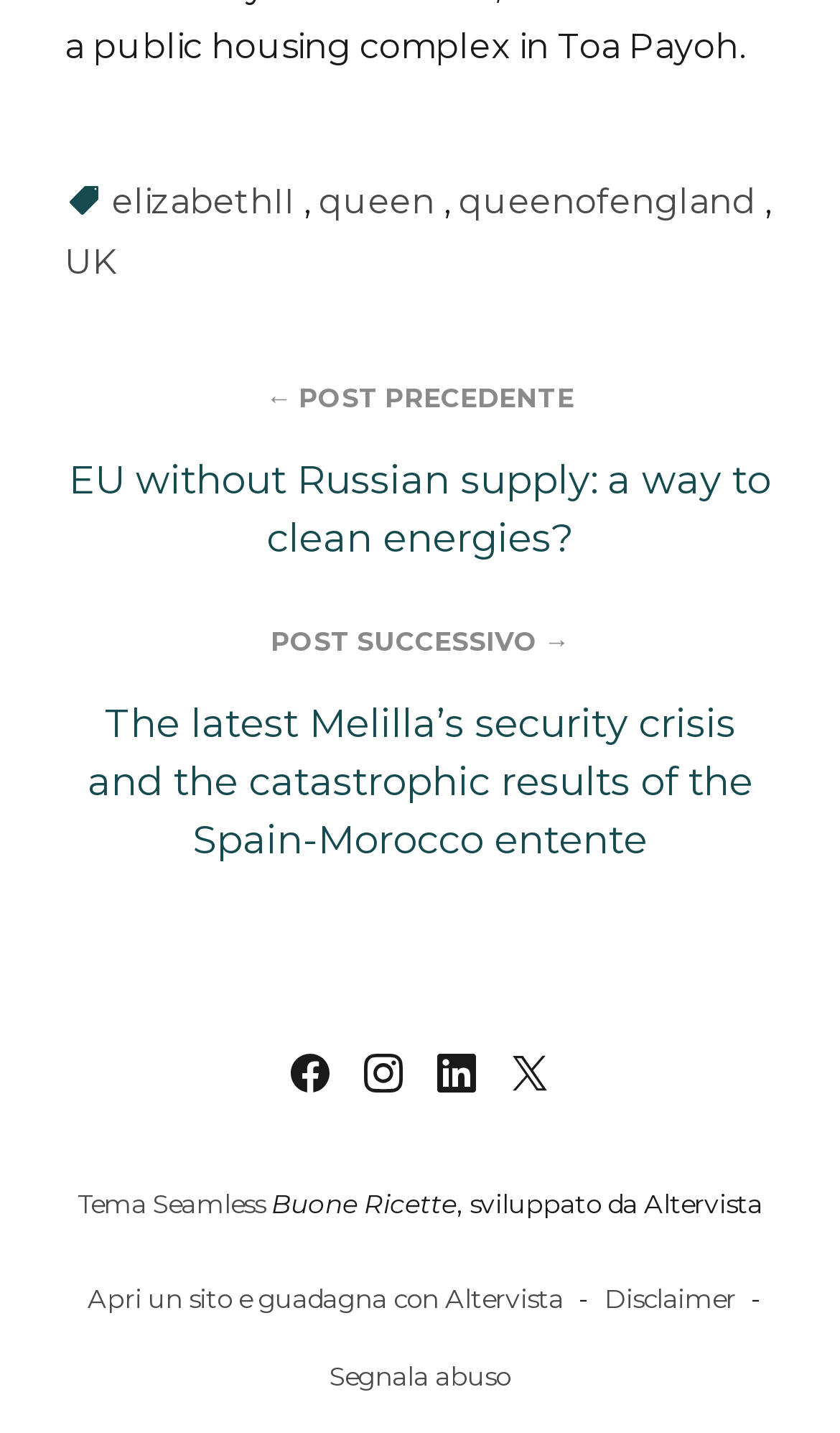Analyze the image and answer the question with as much detail as possible: 
What is the theme of the website?

I found the link 'Tema Seamless' in the footer section, which suggests that the theme of the website is Seamless.